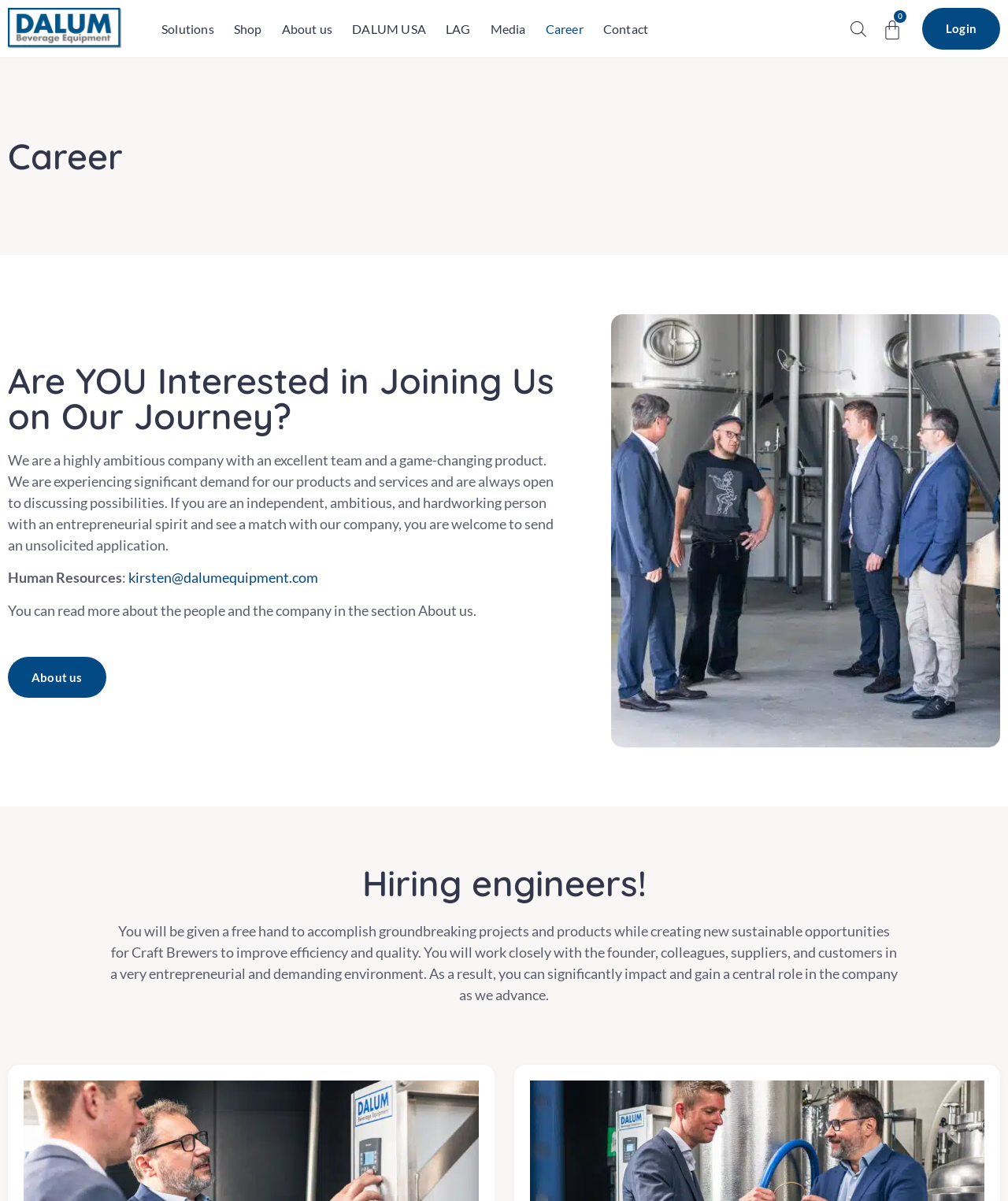Indicate the bounding box coordinates of the clickable region to achieve the following instruction: "Contact Human Resources."

[0.127, 0.474, 0.316, 0.488]